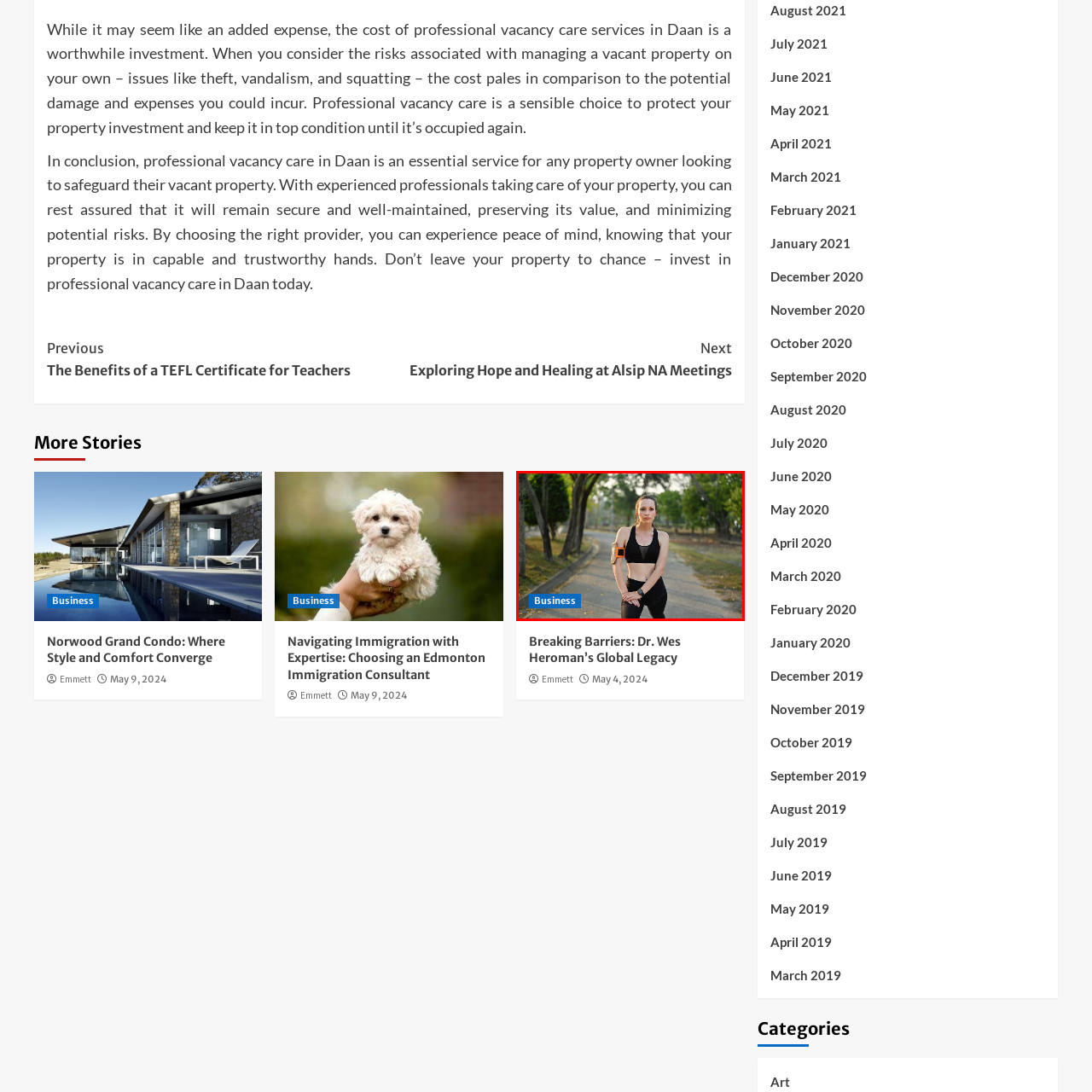Refer to the image enclosed in the red bounding box, then answer the following question in a single word or phrase: What is the atmosphere created by the natural surroundings?

Serene